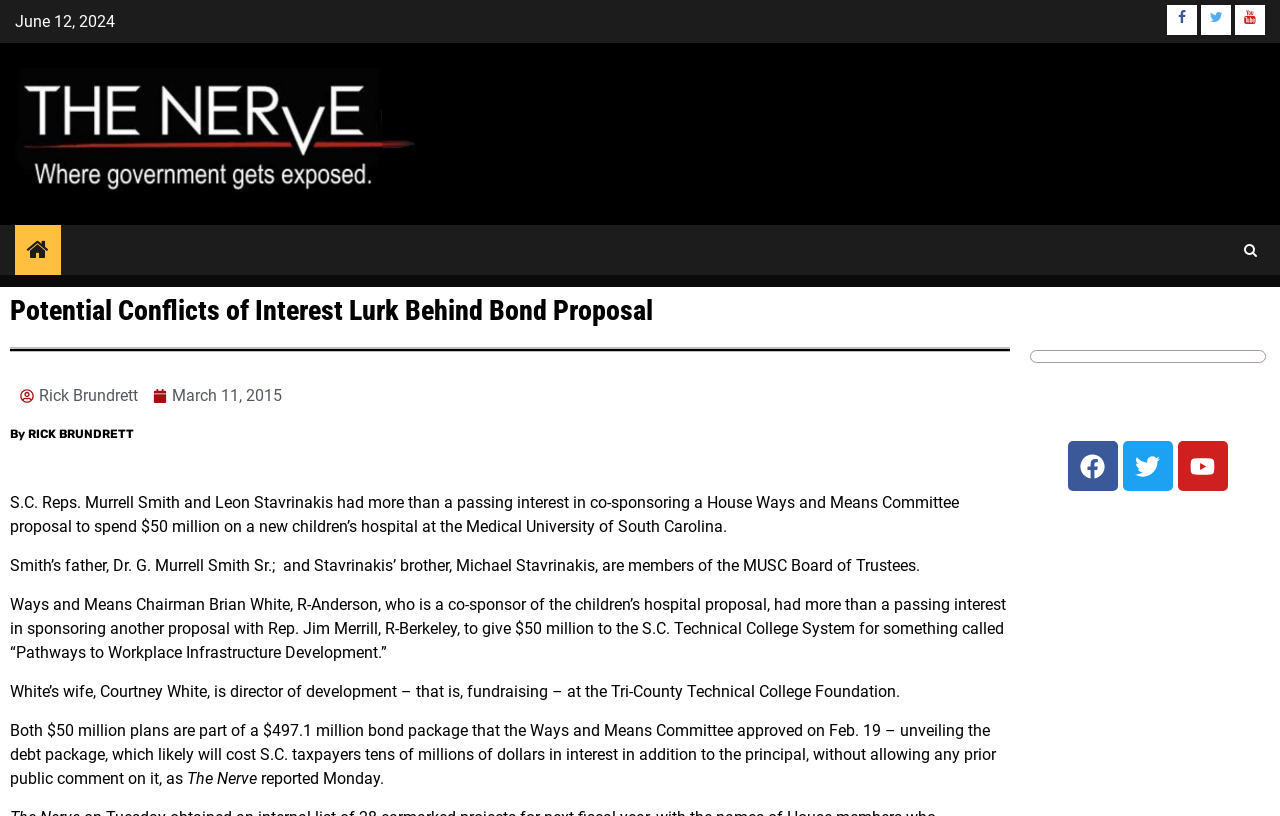What is the amount of the bond package approved by the Ways and Means Committee? Please answer the question using a single word or phrase based on the image.

$497.1 million